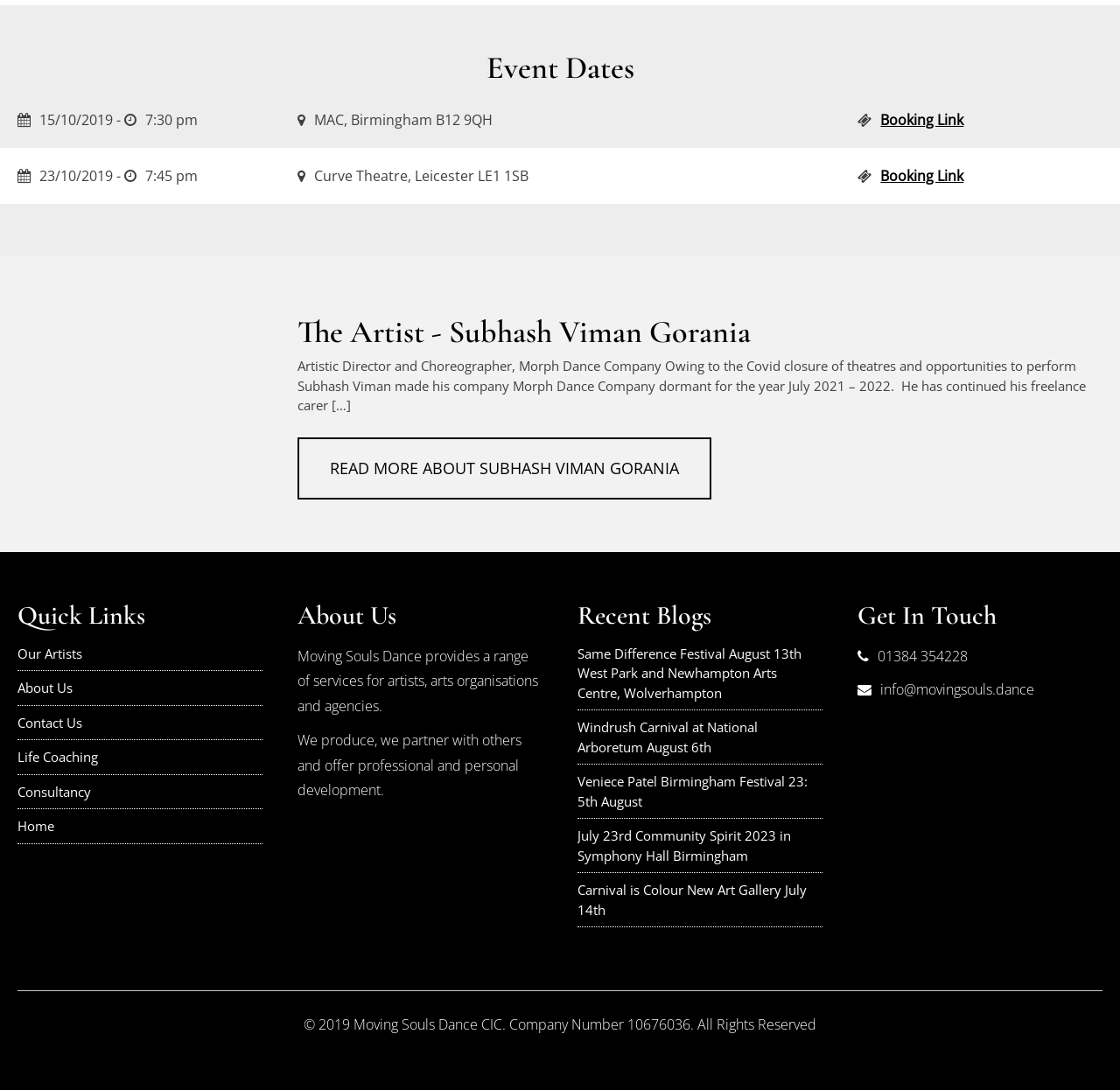Please find the bounding box coordinates of the element that needs to be clicked to perform the following instruction: "Contact Moving Souls Dance". The bounding box coordinates should be four float numbers between 0 and 1, represented as [left, top, right, bottom].

[0.786, 0.624, 0.924, 0.641]